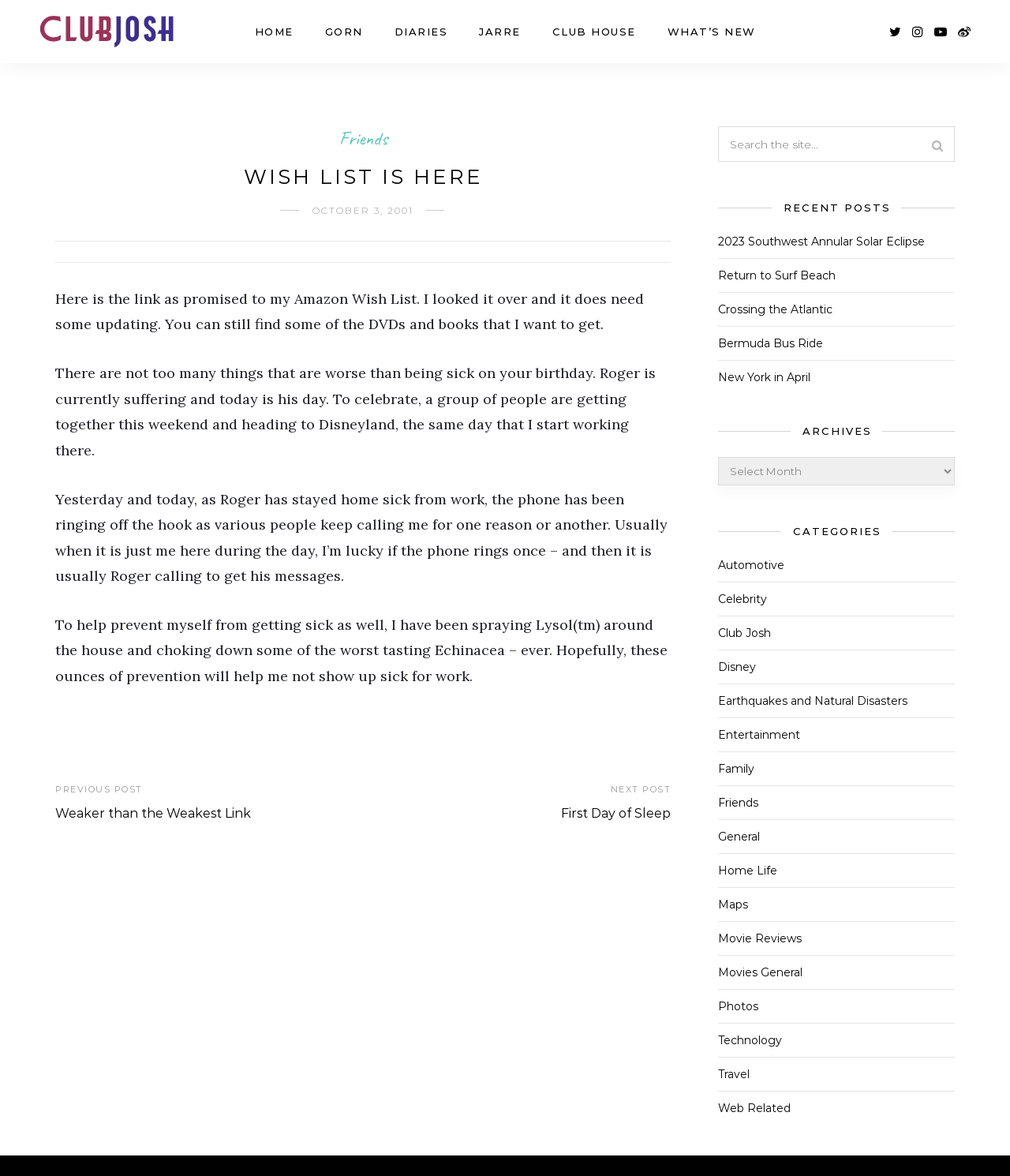Identify the bounding box coordinates necessary to click and complete the given instruction: "Go to the 'CLUB HOUSE' page".

[0.546, 0.0, 0.629, 0.054]